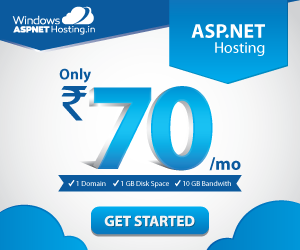How much Disk Space is included in the plan?
Please provide a single word or phrase in response based on the screenshot.

1 GB